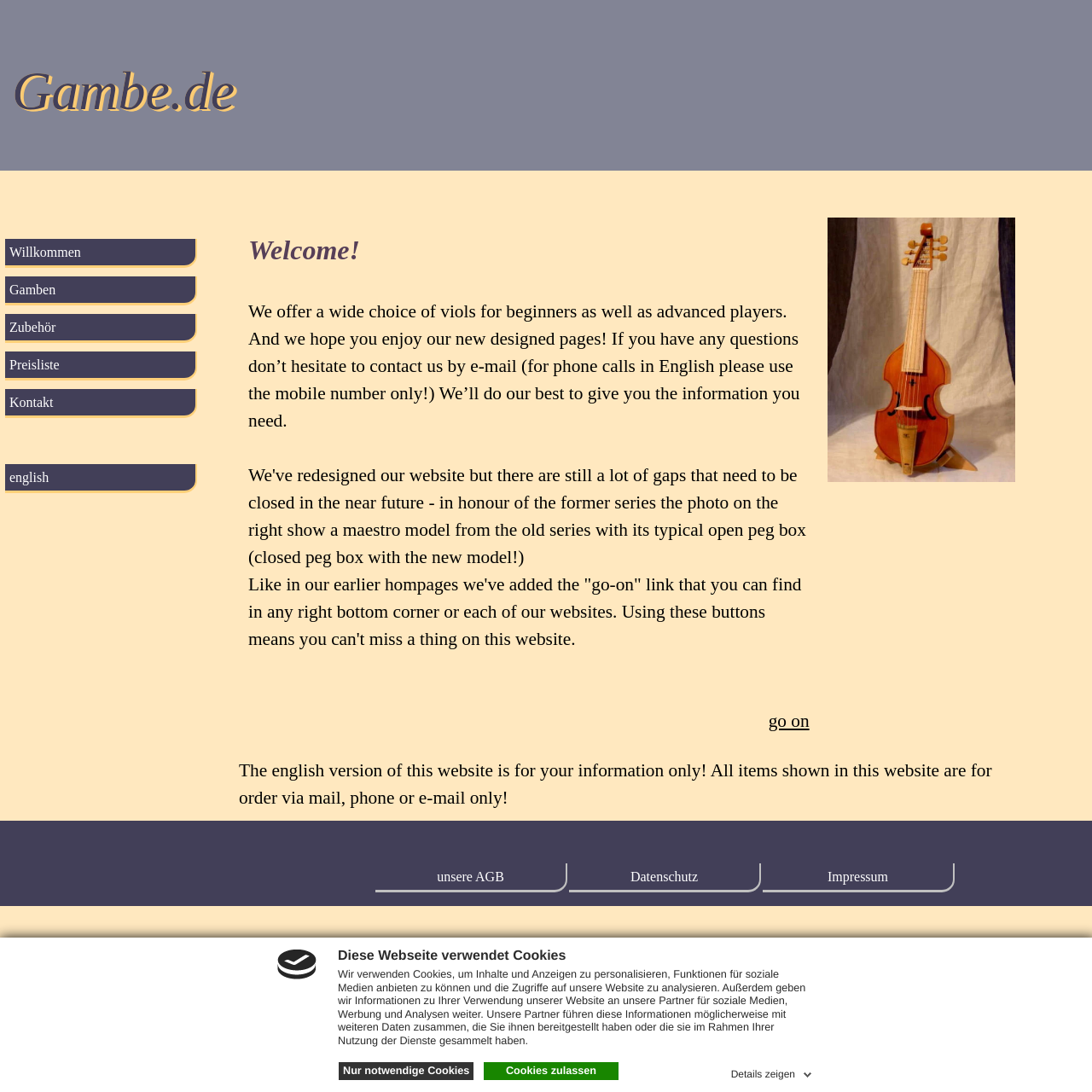Respond to the question below with a concise word or phrase:
What type of products does this website offer?

Viols